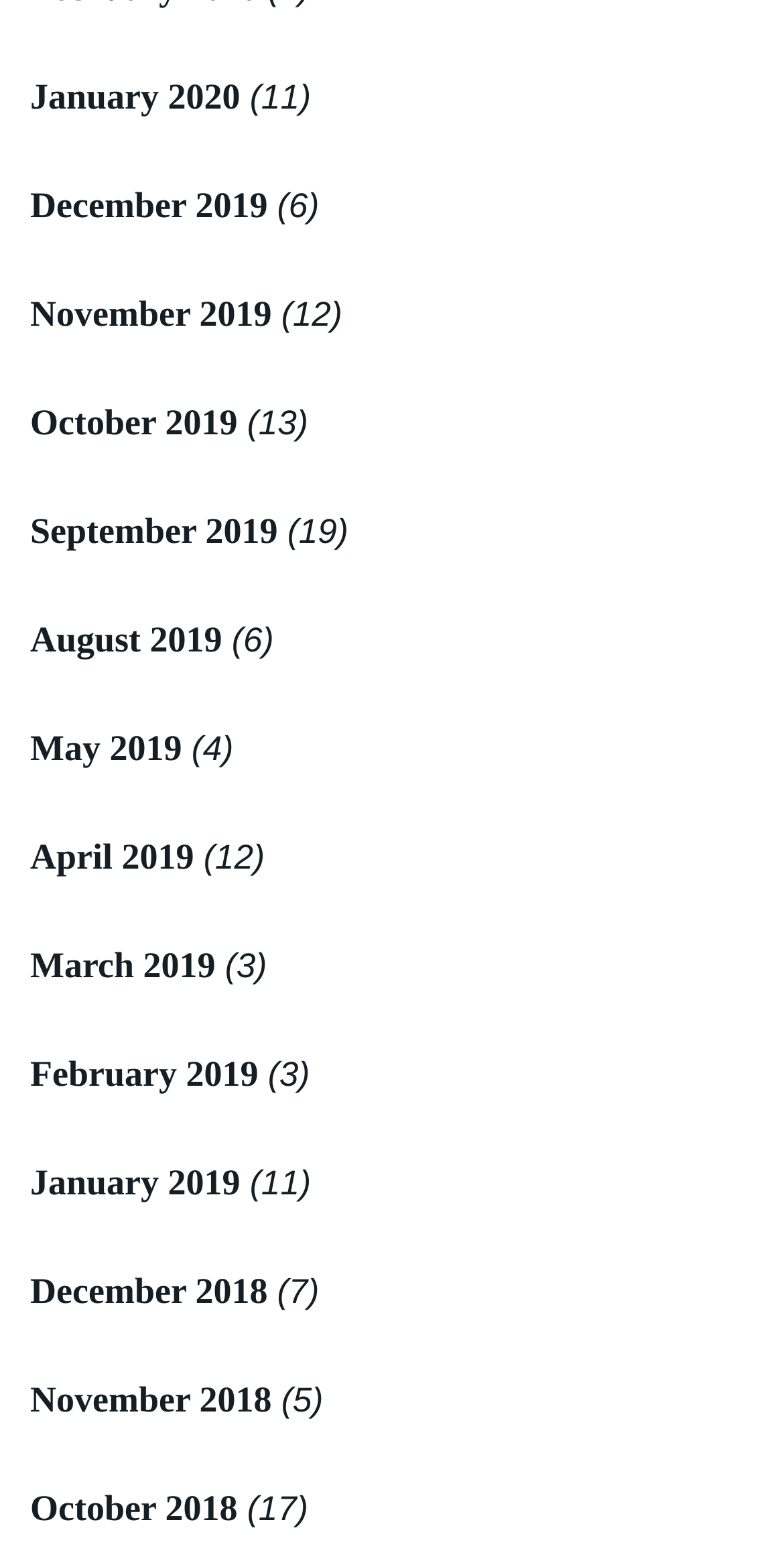Please provide a comprehensive response to the question below by analyzing the image: 
What is the month with the most articles?

By scanning the list of links and their corresponding article counts, I found that 'September 2019' has the highest count with 19 articles.